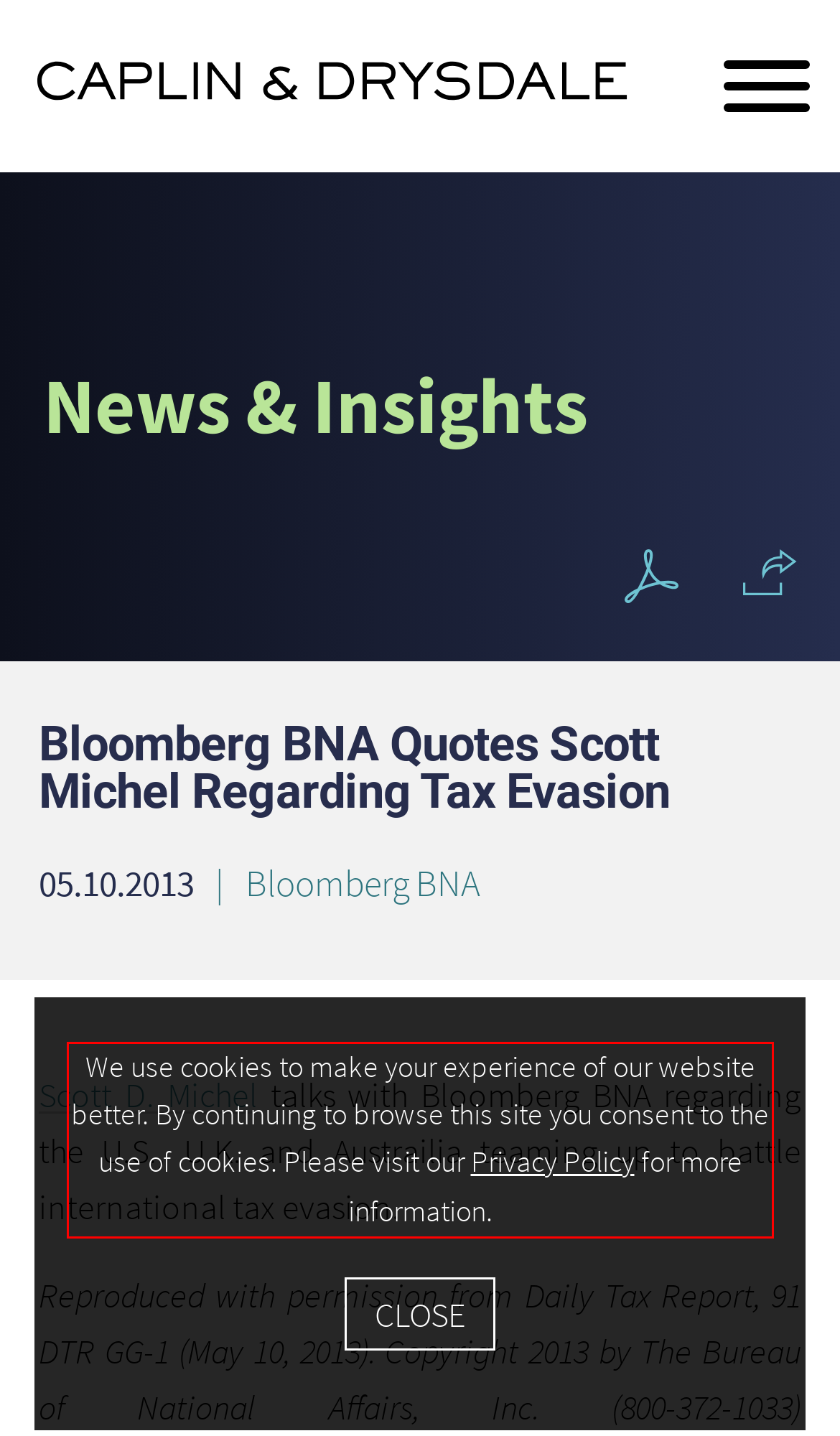From the provided screenshot, extract the text content that is enclosed within the red bounding box.

We use cookies to make your experience of our website better. By continuing to browse this site you consent to the use of cookies. Please visit our Privacy Policy for more information.